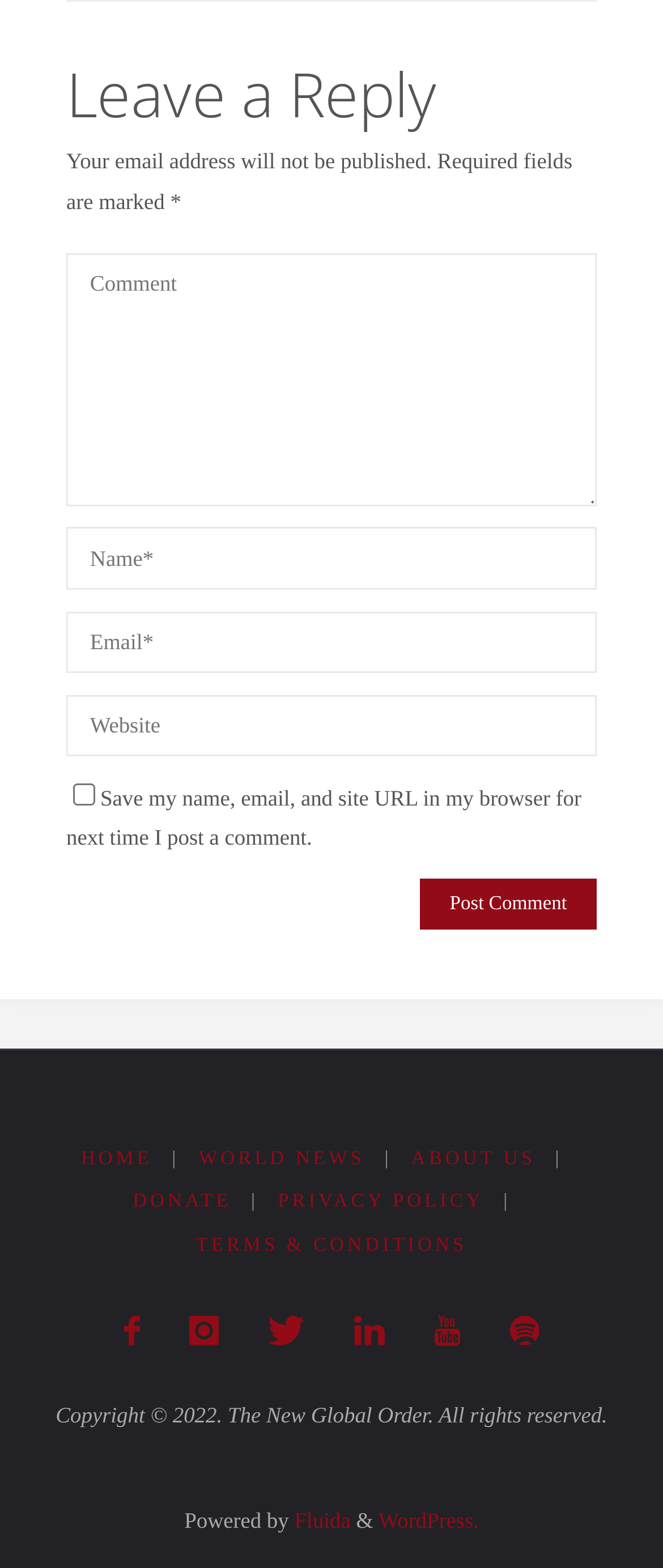Please determine the bounding box coordinates of the element's region to click for the following instruction: "Leave a comment".

[0.1, 0.162, 0.9, 0.322]